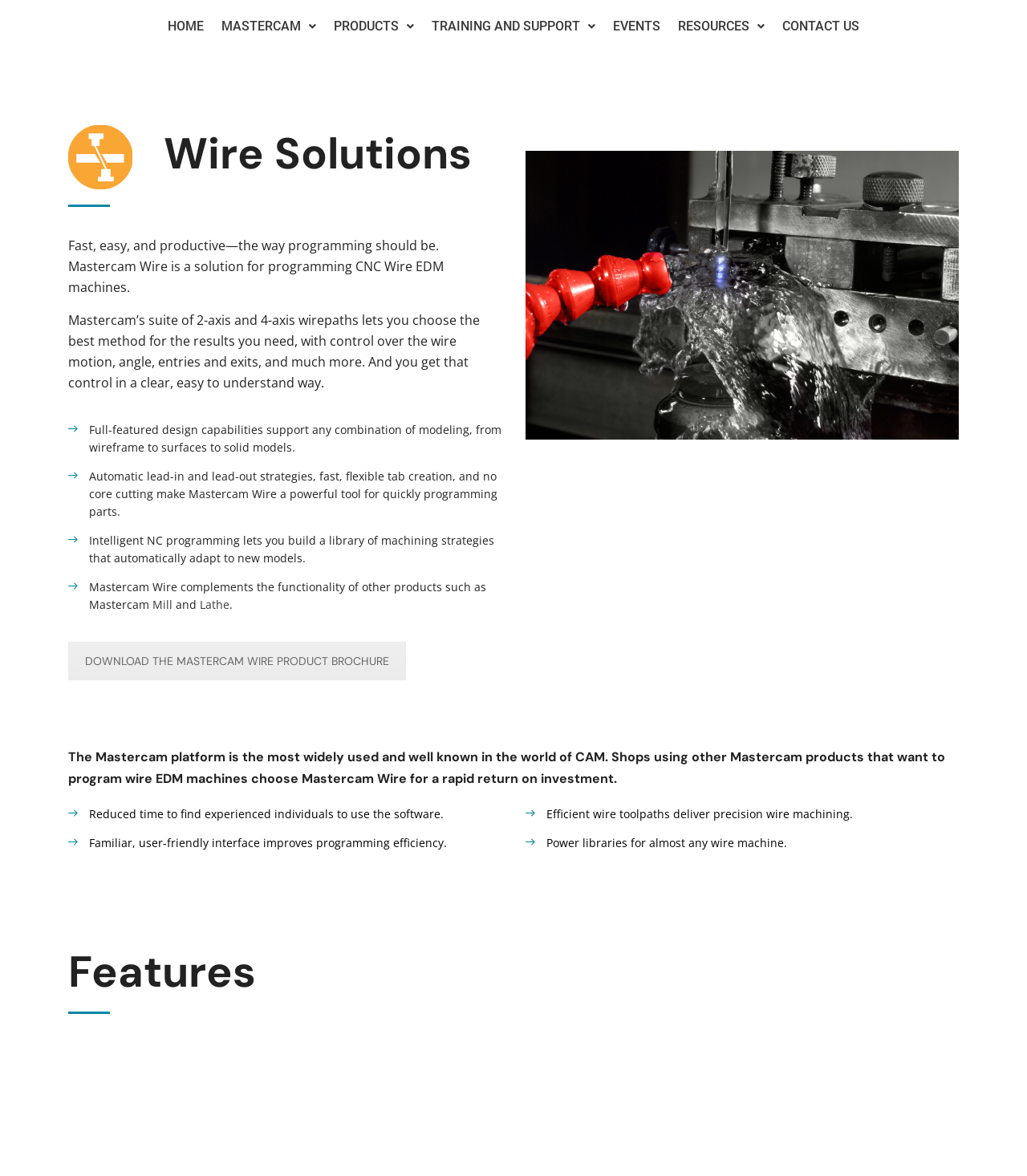Please provide a comprehensive response to the question based on the details in the image: What type of design capabilities does Mastercam Wire support?

The webpage states that 'Full-featured design capabilities support any combination of modeling, from wireframe to surfaces to solid models.' This implies that Mastercam Wire can support a wide range of design capabilities, including any combination of modeling types.